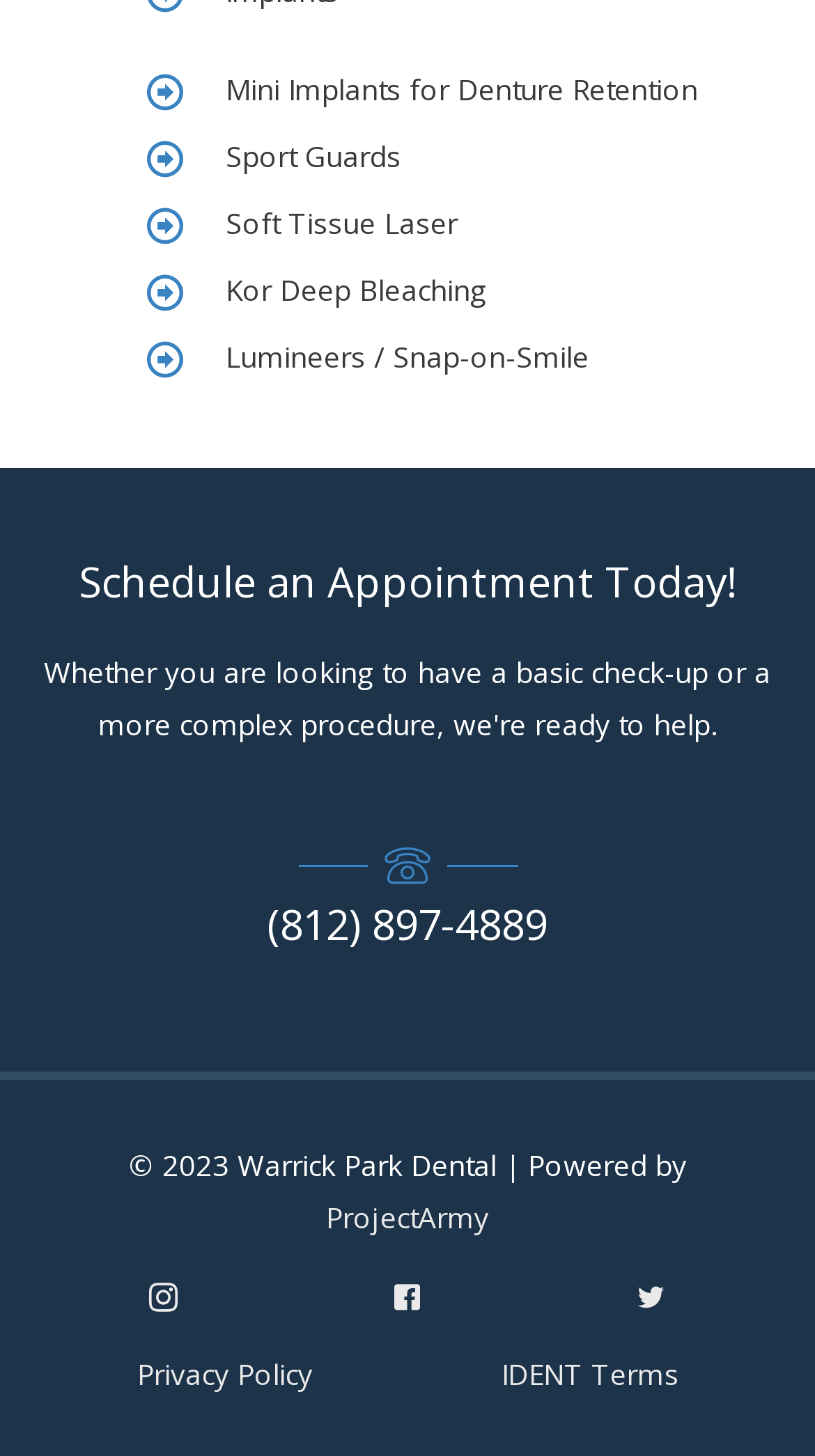Please analyze the image and provide a thorough answer to the question:
What is the year of the copyright?

I found the year of the copyright by looking at the static text element at the bottom of the page, which says '© 2023'.